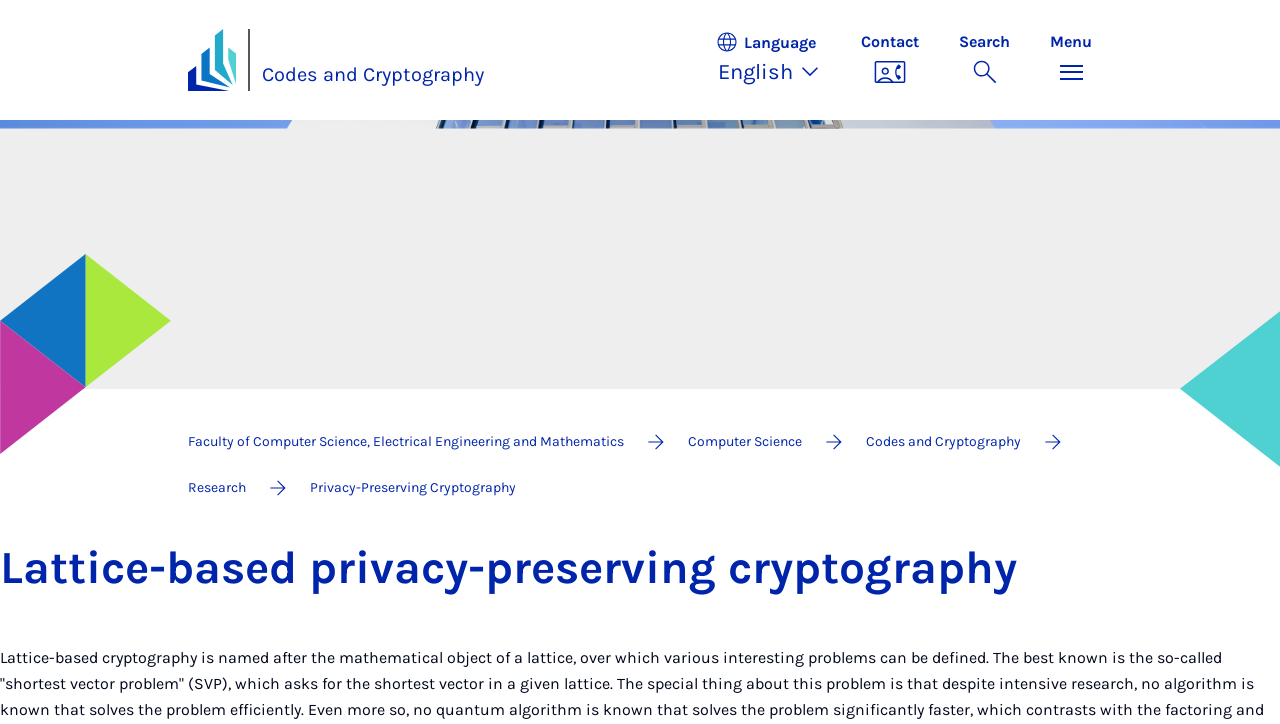Please identify the bounding box coordinates of the region to click in order to complete the given instruction: "Open the search bar". The coordinates should be four float numbers between 0 and 1, i.e., [left, top, right, bottom].

[0.734, 0.044, 0.805, 0.122]